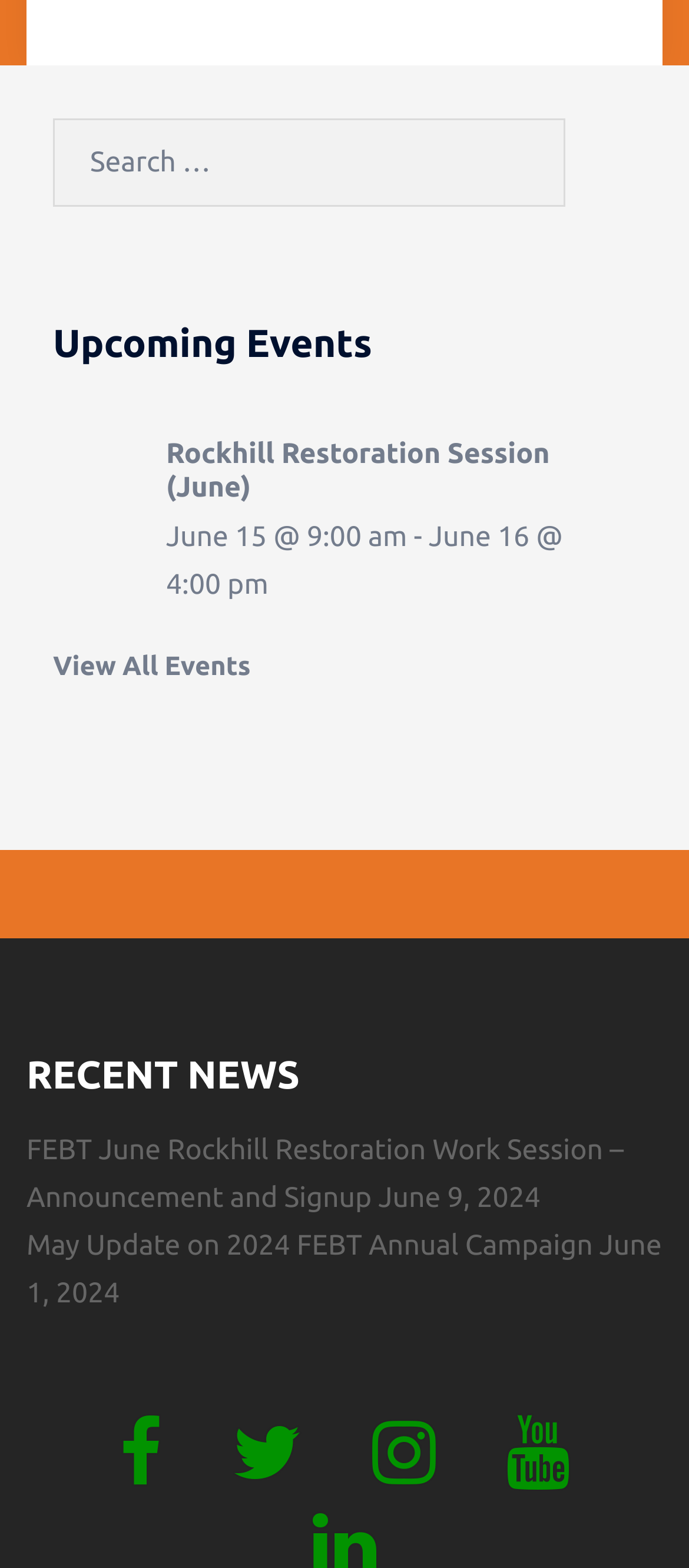Determine the coordinates of the bounding box that should be clicked to complete the instruction: "Search for something". The coordinates should be represented by four float numbers between 0 and 1: [left, top, right, bottom].

[0.077, 0.076, 0.821, 0.132]